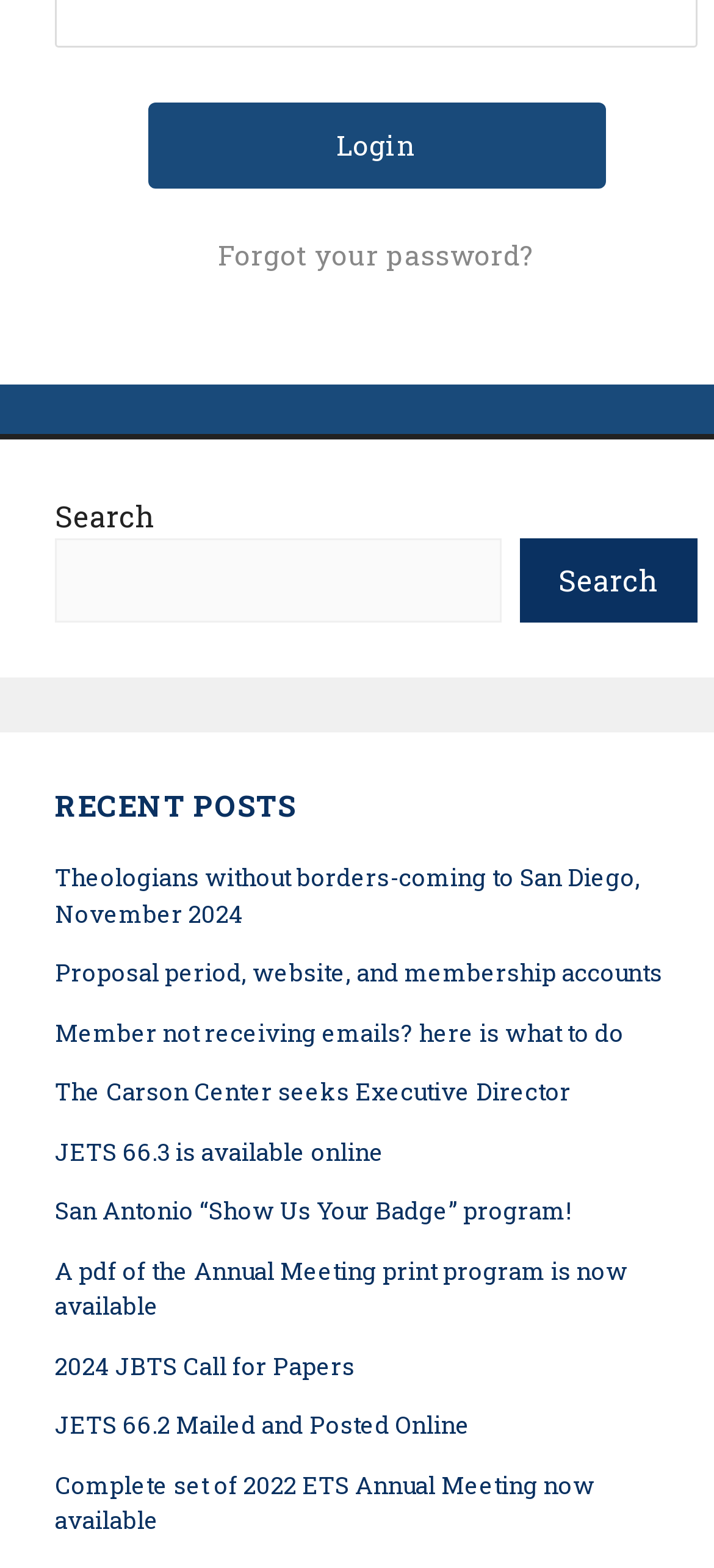Please give the bounding box coordinates of the area that should be clicked to fulfill the following instruction: "Search for something". The coordinates should be in the format of four float numbers from 0 to 1, i.e., [left, top, right, bottom].

[0.077, 0.343, 0.703, 0.397]